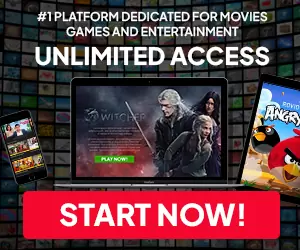What is the call-to-action button's text? Look at the image and give a one-word or short phrase answer.

START NOW!